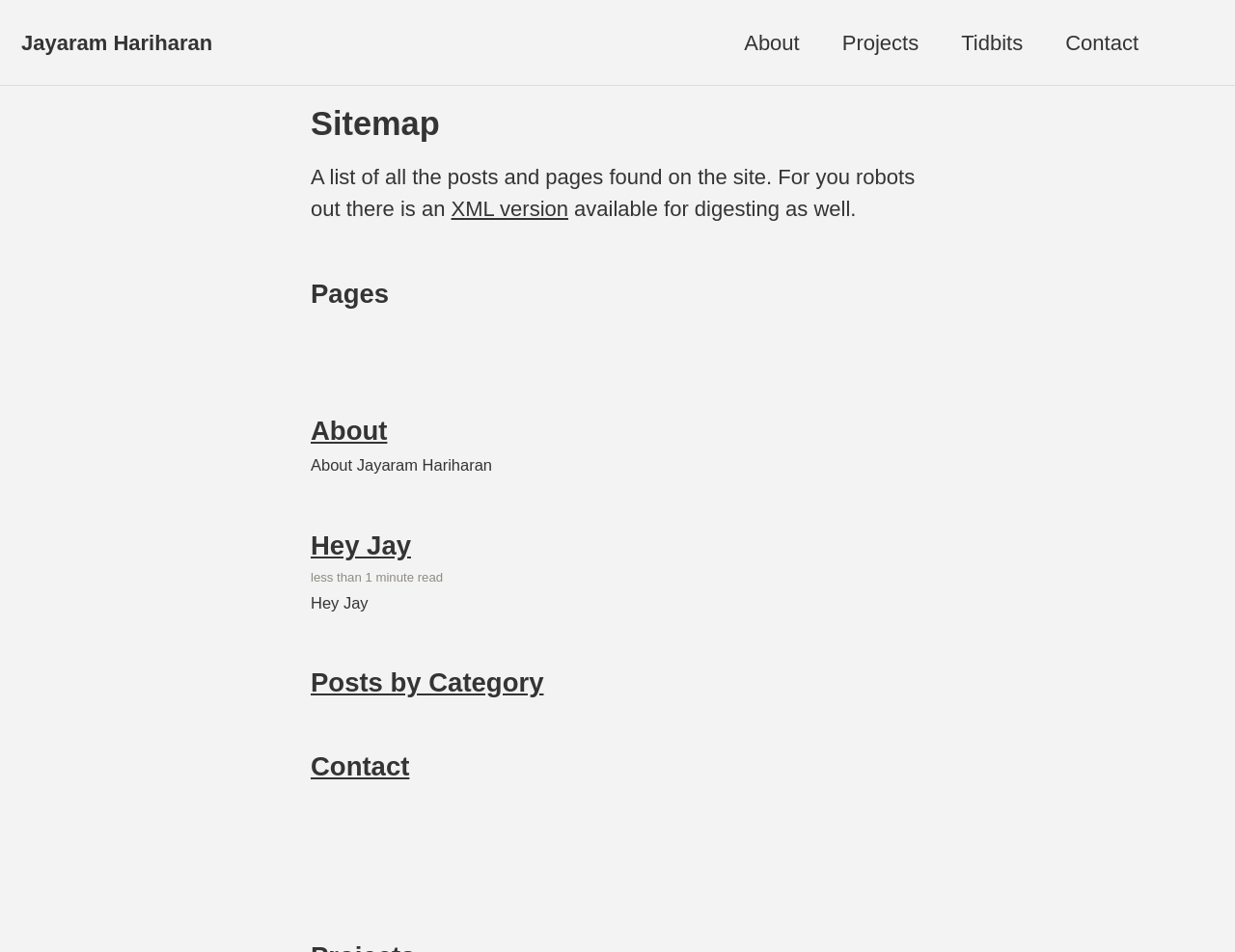What is the function of the toggle search button?
Provide a detailed and extensive answer to the question.

The toggle search button is located on the top-right corner of the webpage, and its function is to toggle the search functionality on and off.